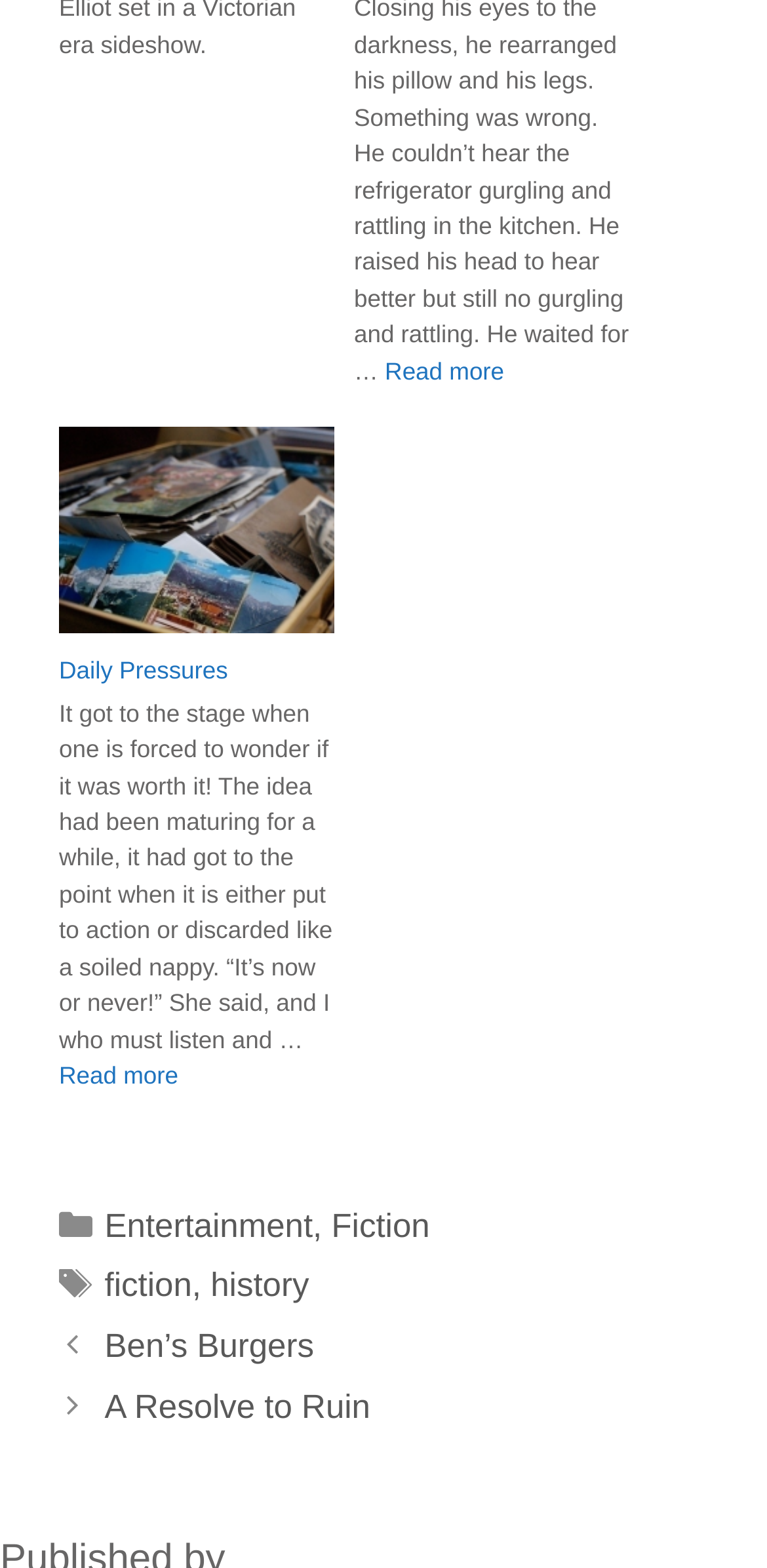What is the text of the 'Read more' link?
Based on the image, answer the question in a detailed manner.

I found two 'Read more' links on the page, one with the text 'Read more' and another with the same text, so the answer is 'Read more'.